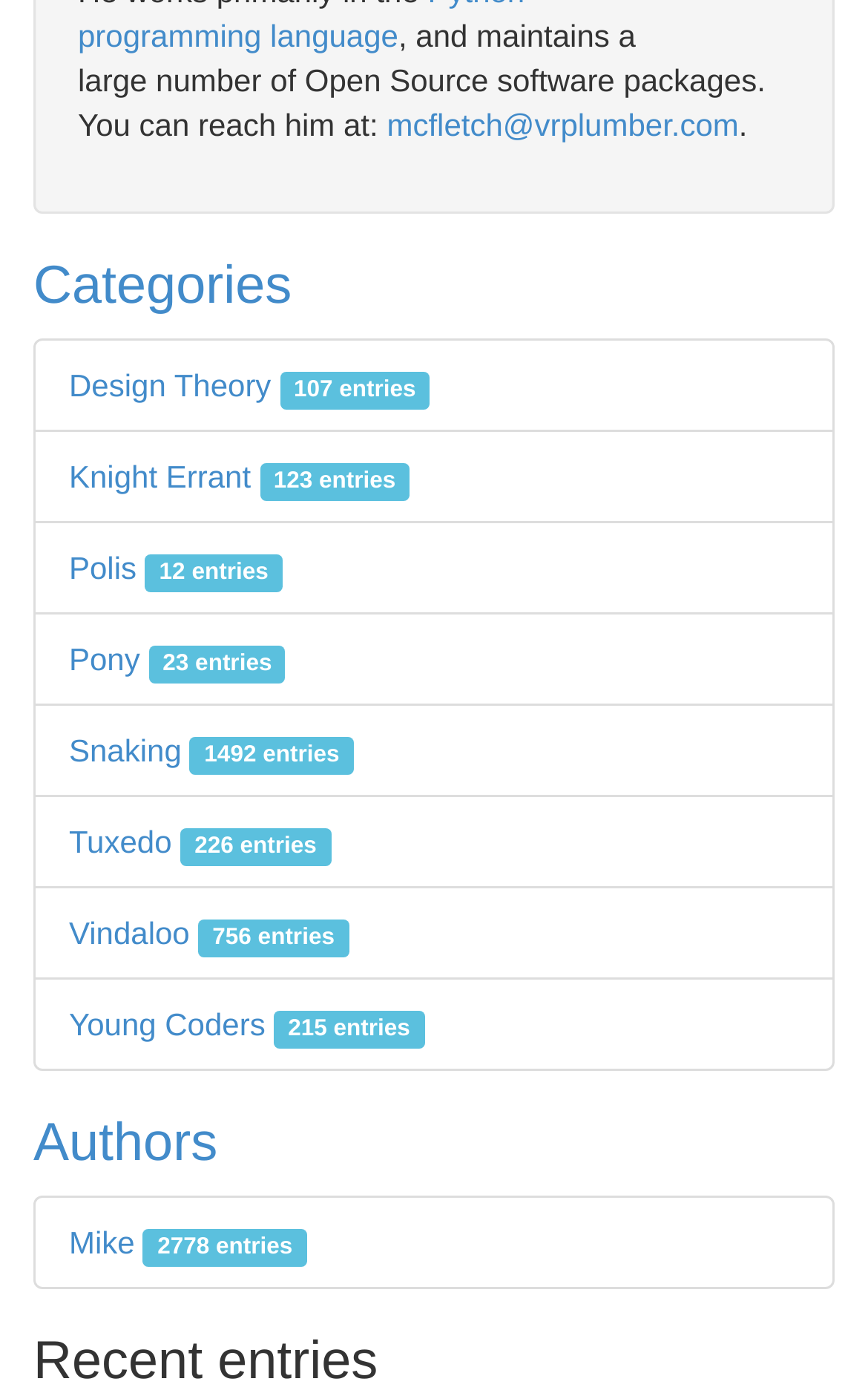How many entries are there in the 'Pony' category?
Give a single word or phrase as your answer by examining the image.

23